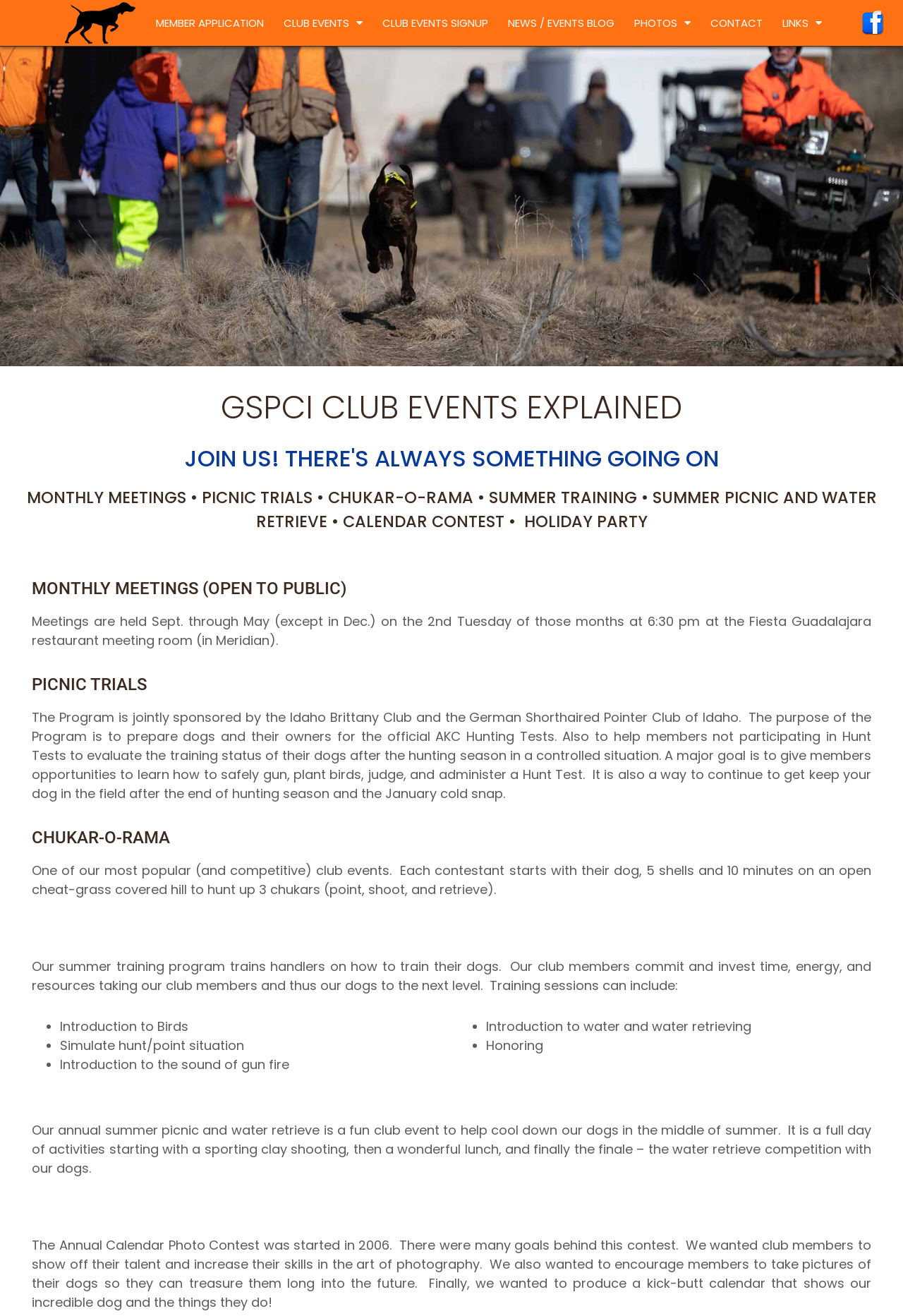What is the purpose of the Picnic Trials program?
Using the image, provide a detailed and thorough answer to the question.

The purpose of the Picnic Trials program can be found in the StaticText element that describes the program. This element is located under the heading 'PICNIC TRIALS' and explains that the program is jointly sponsored by the Idaho Brittany Club and the German Shorthaired Pointer Club of Idaho, and its purpose is to prepare dogs and their owners for the official AKC Hunting Tests.